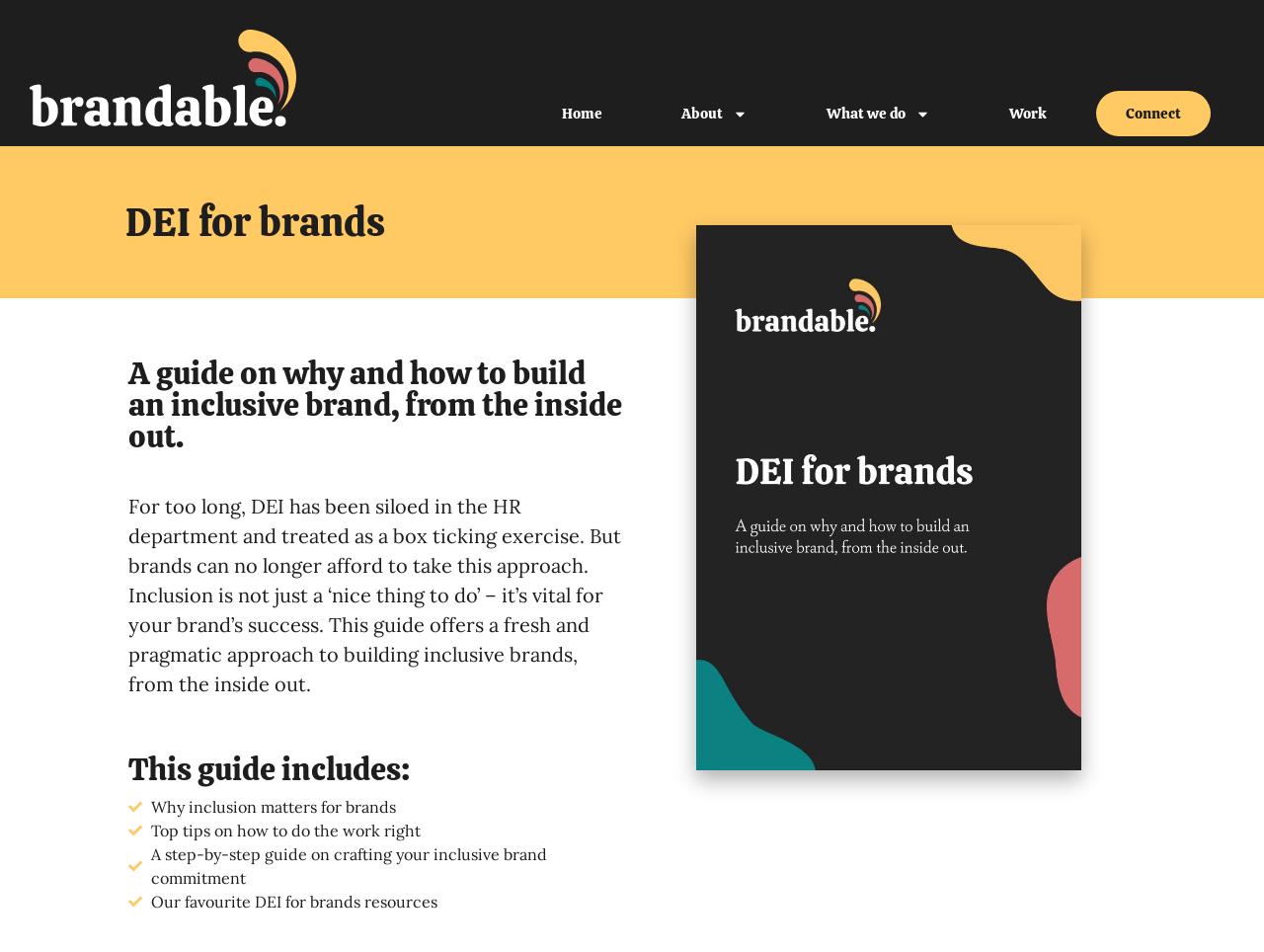What is the position of the 'About' link?
Provide an in-depth answer to the question, covering all aspects.

The 'About' link is positioned third from the left in the navigation menu, as indicated by its bounding box coordinates [0.515, 0.096, 0.615, 0.143] and its relative position to other links.